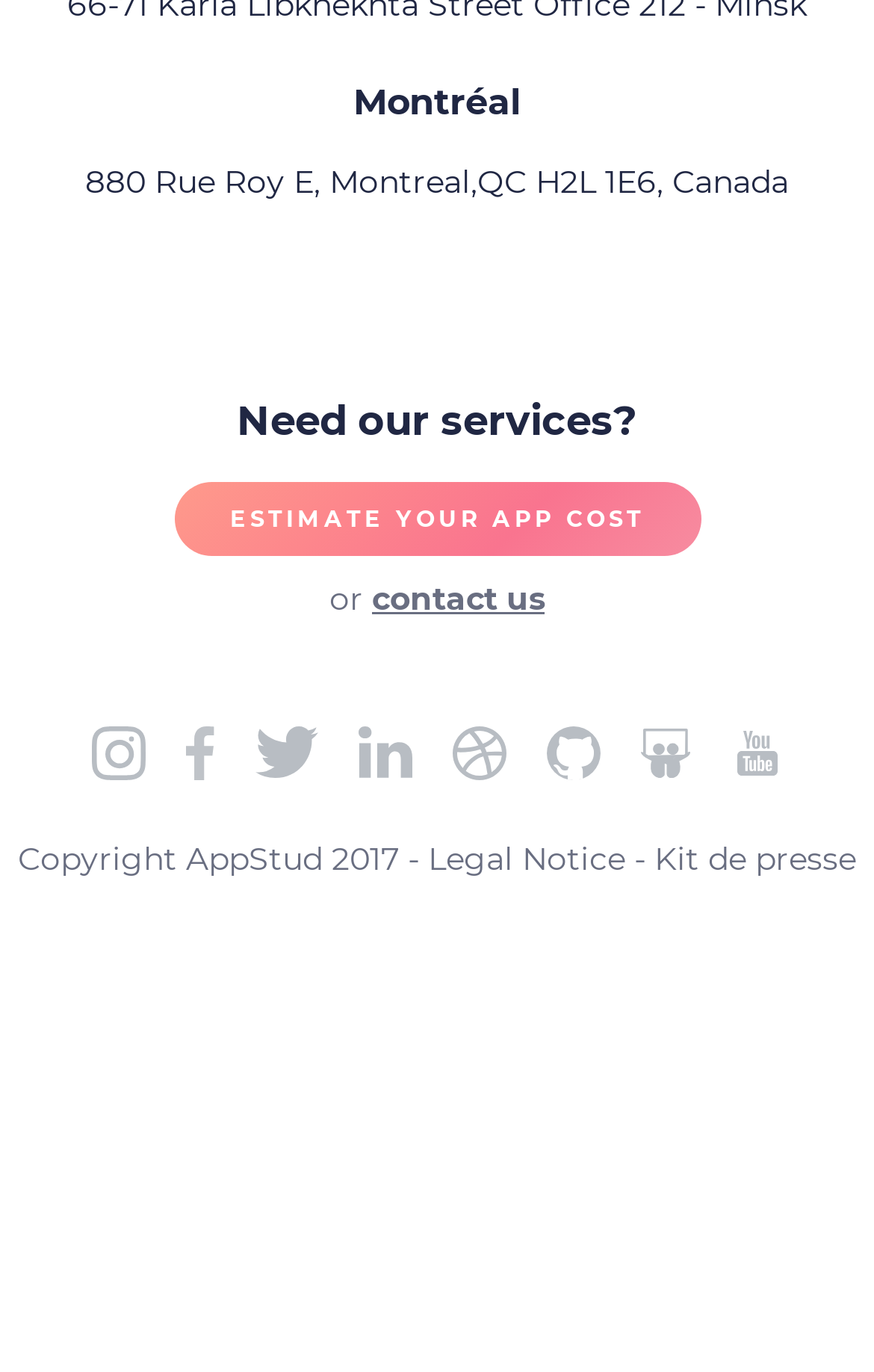What is the call-to-action for estimating app cost?
Please give a detailed and thorough answer to the question, covering all relevant points.

I found the call-to-action by looking at the link element with ID 156, which contains the text 'ESTIMATE YOUR APP COST'.